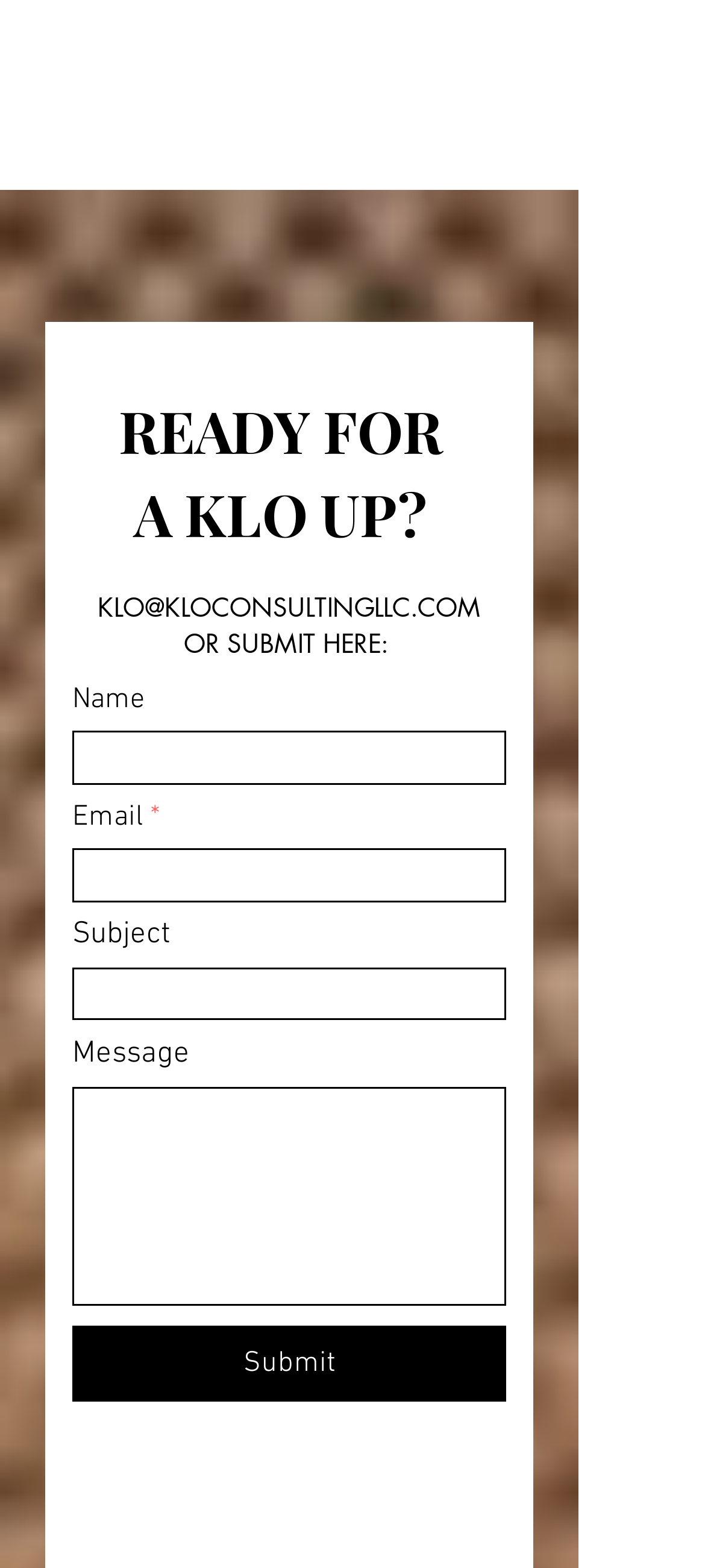What is the purpose of this webpage?
Based on the visual content, answer with a single word or a brief phrase.

Contact